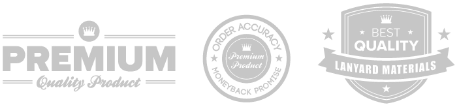Answer briefly with one word or phrase:
What is the focus of the right badge?

Lanyard materials